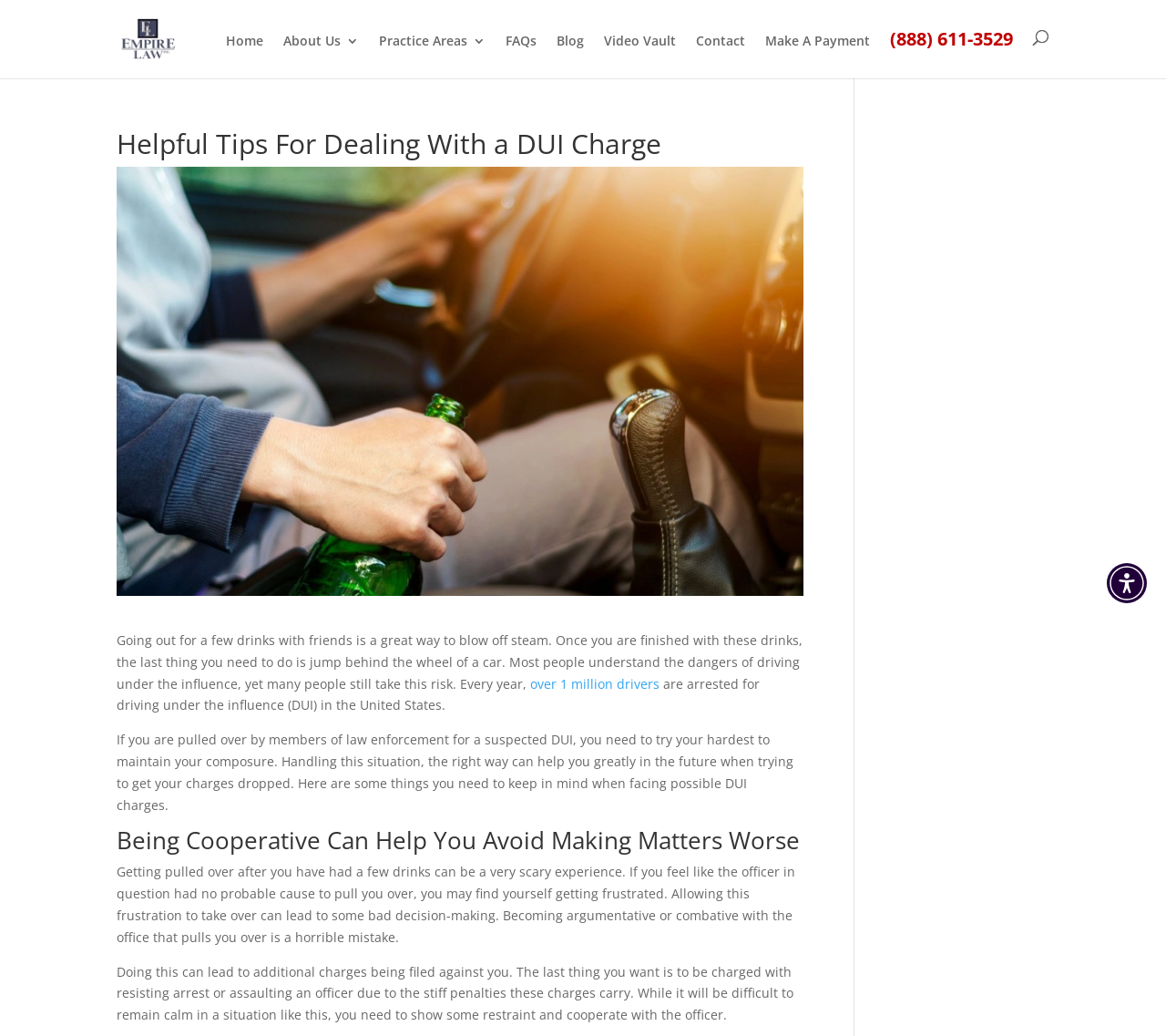Extract the bounding box coordinates of the UI element described: "FAQs". Provide the coordinates in the format [left, top, right, bottom] with values ranging from 0 to 1.

[0.434, 0.033, 0.46, 0.075]